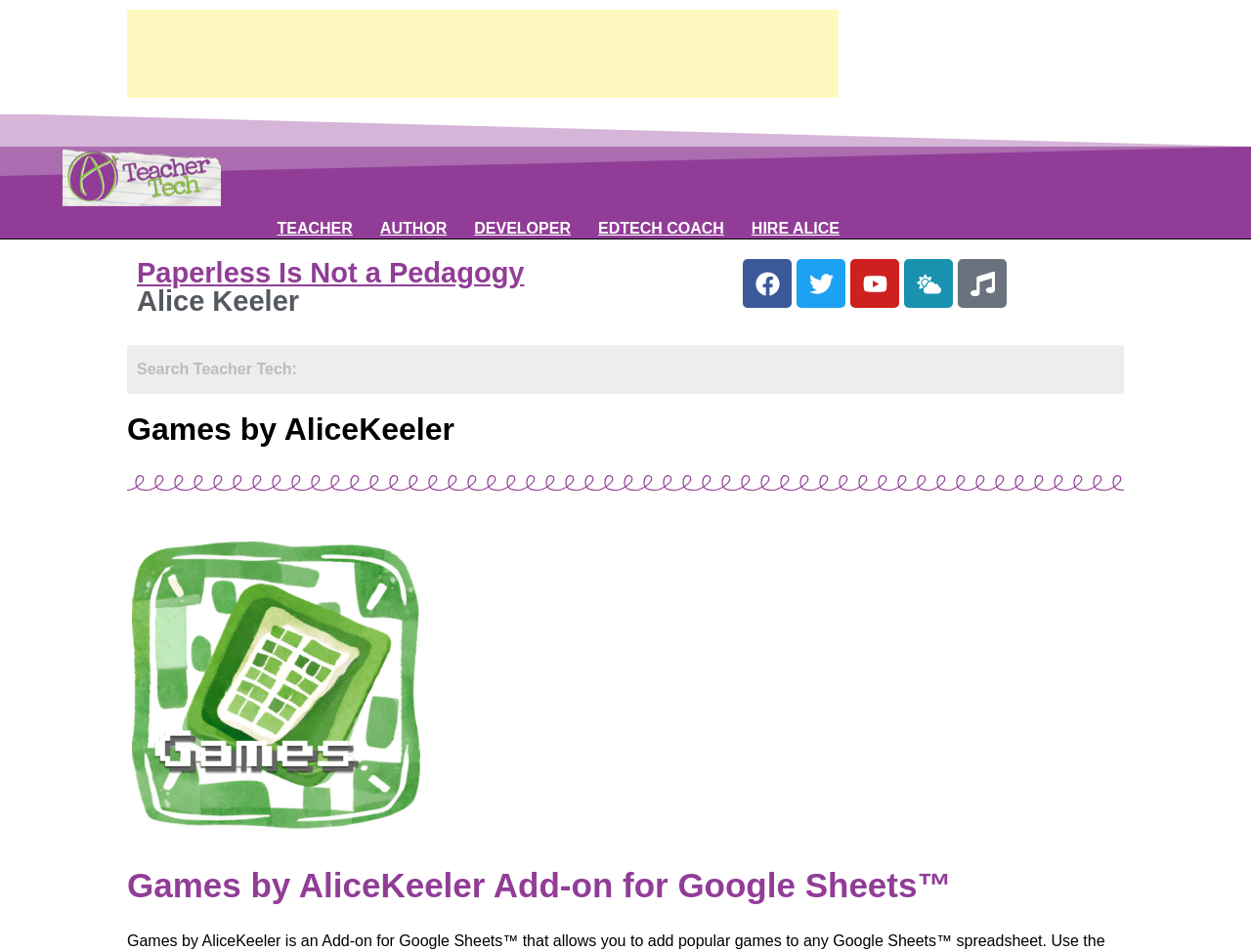Identify the bounding box coordinates of the part that should be clicked to carry out this instruction: "Click on 'Posts'".

None